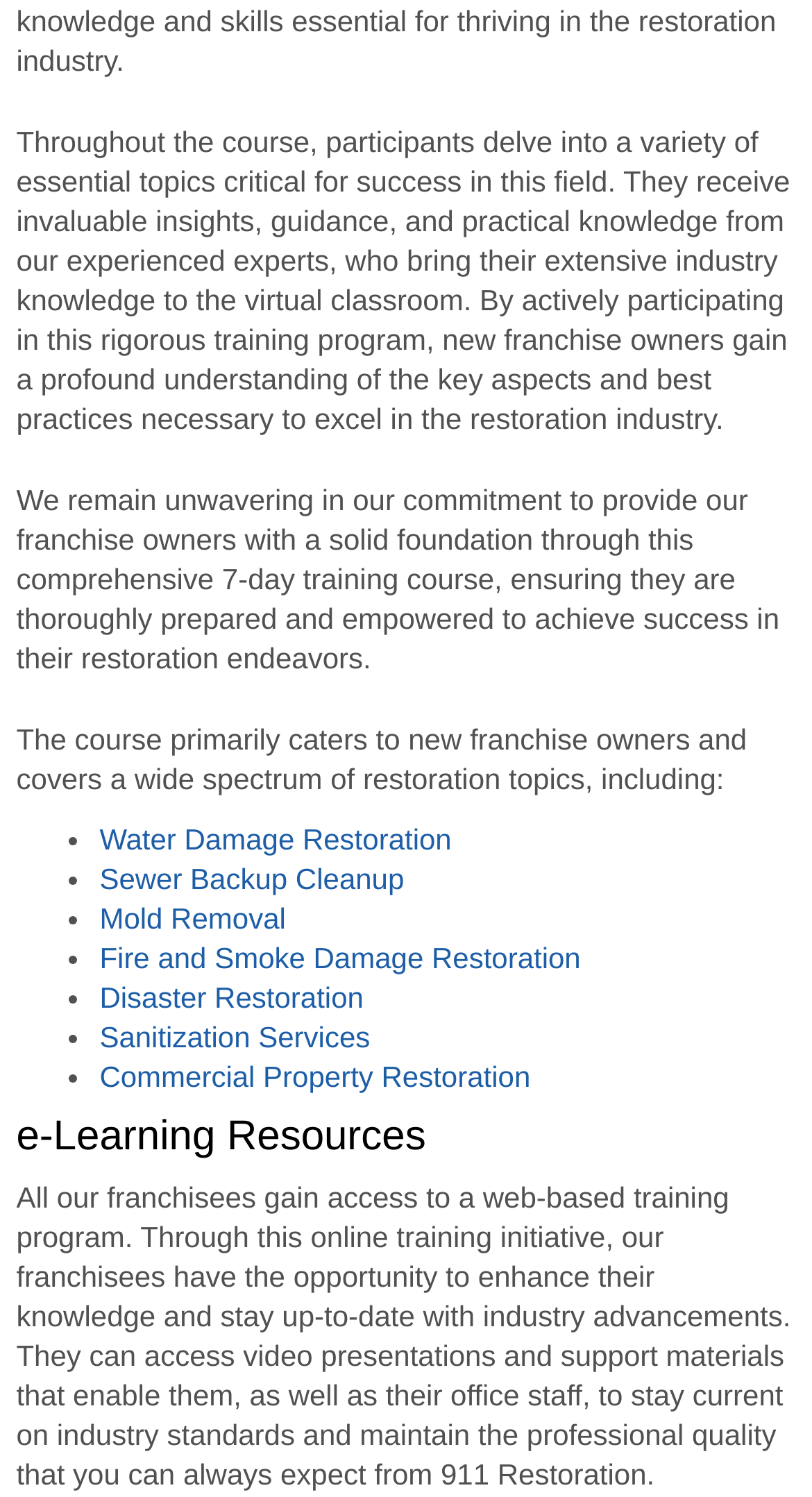Please indicate the bounding box coordinates for the clickable area to complete the following task: "Click on Water Damage Restoration". The coordinates should be specified as four float numbers between 0 and 1, i.e., [left, top, right, bottom].

[0.123, 0.271, 0.556, 0.293]